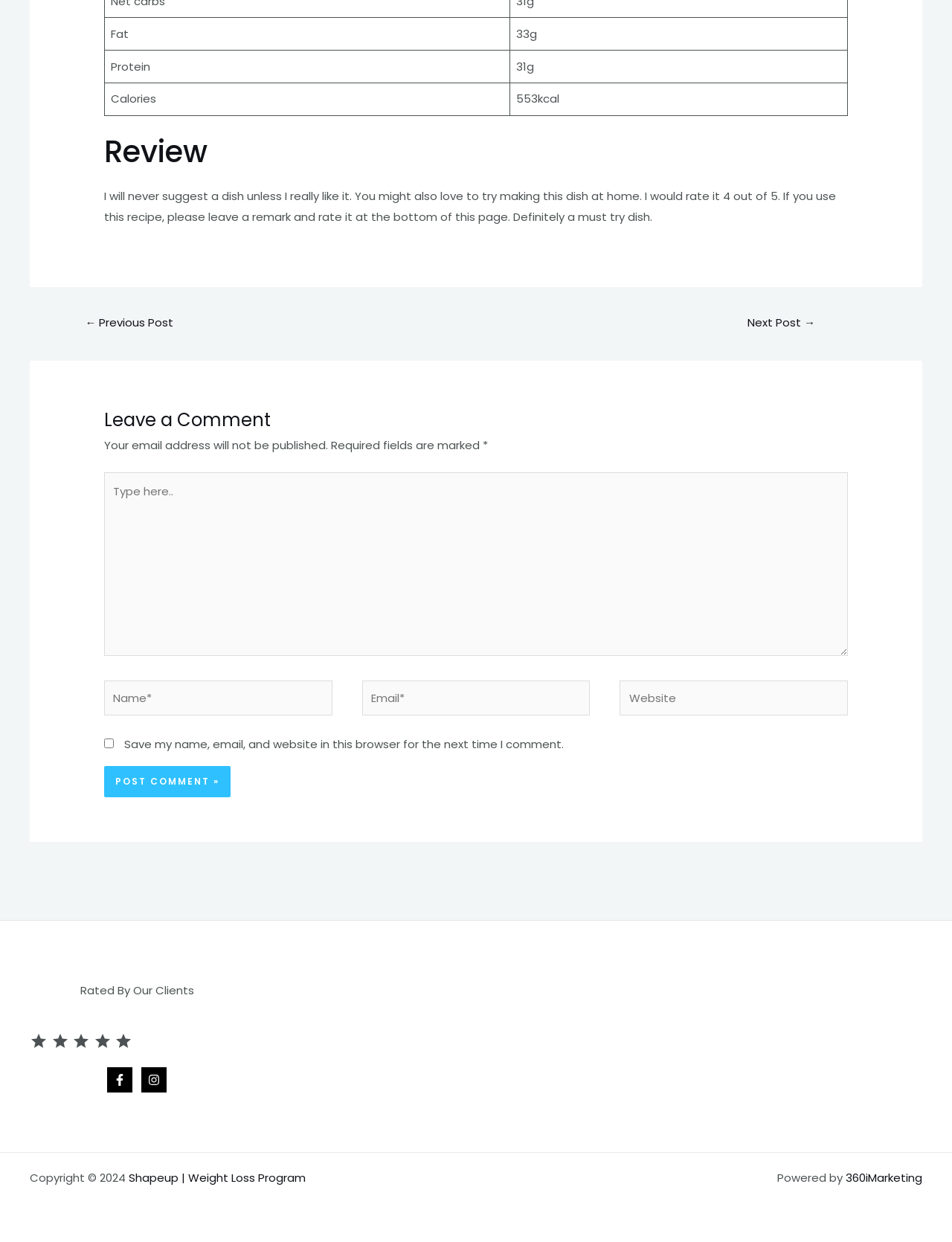What is the purpose of the comment section?
Look at the image and provide a short answer using one word or a phrase.

To leave a remark and rate the recipe